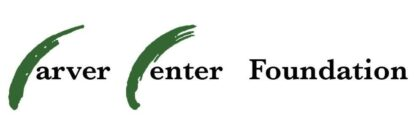Use a single word or phrase to answer the question:
What color are the strokes at the beginning of the words 'Carver' and 'Center'?

Green